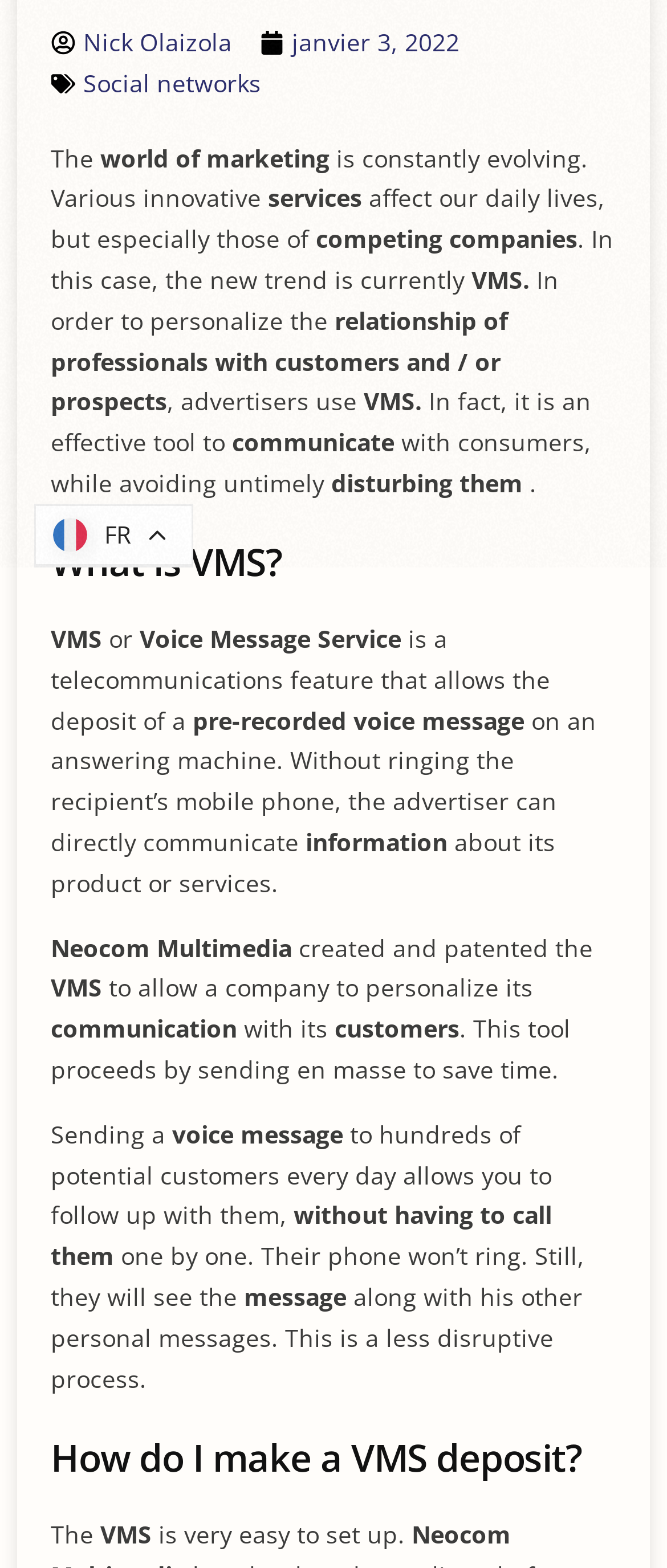Bounding box coordinates are specified in the format (top-left x, top-left y, bottom-right x, bottom-right y). All values are floating point numbers bounded between 0 and 1. Please provide the bounding box coordinate of the region this sentence describes: Privacy Policy

None